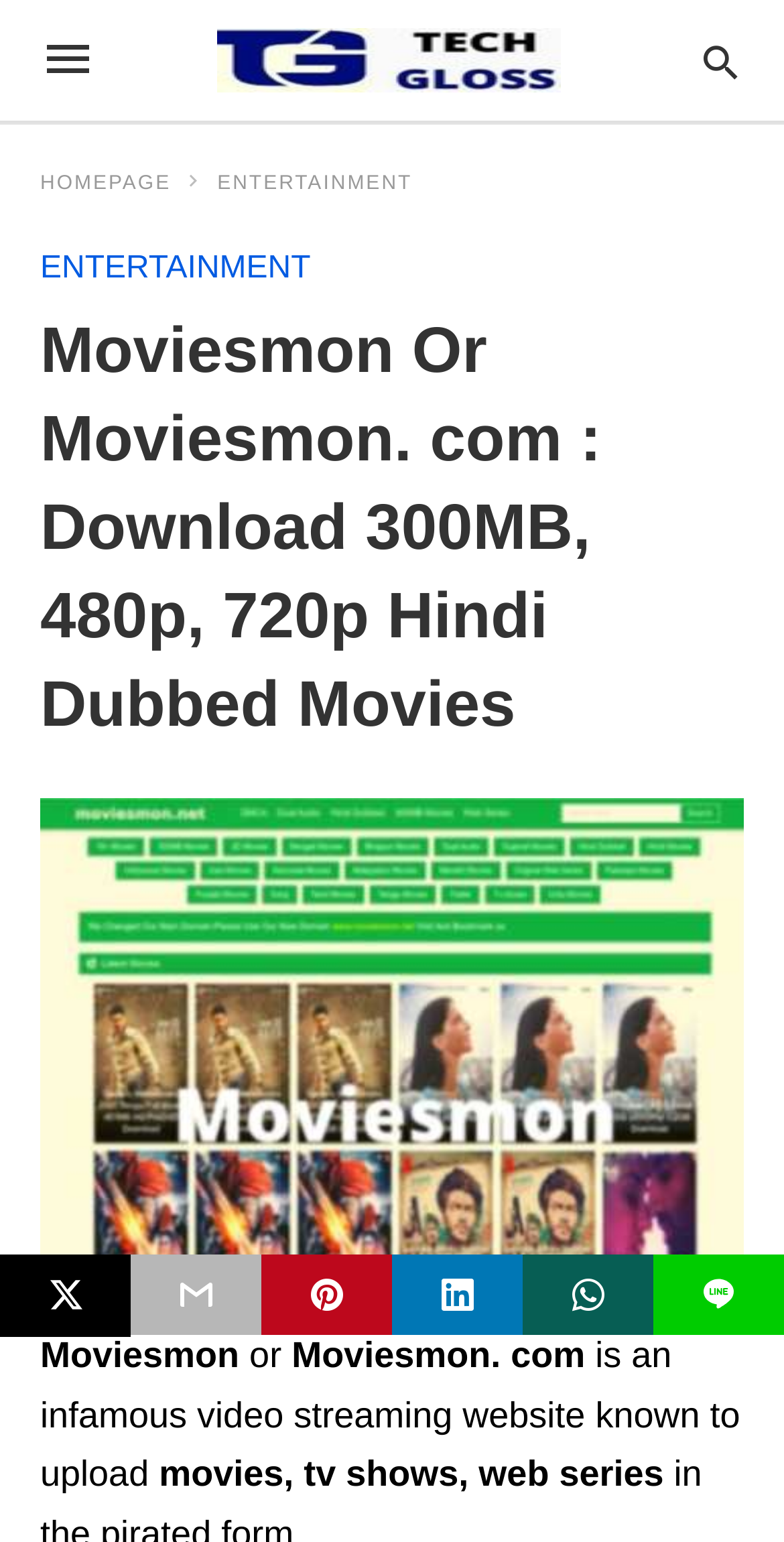Give a one-word or phrase response to the following question: What is the purpose of the search bar?

to type your query